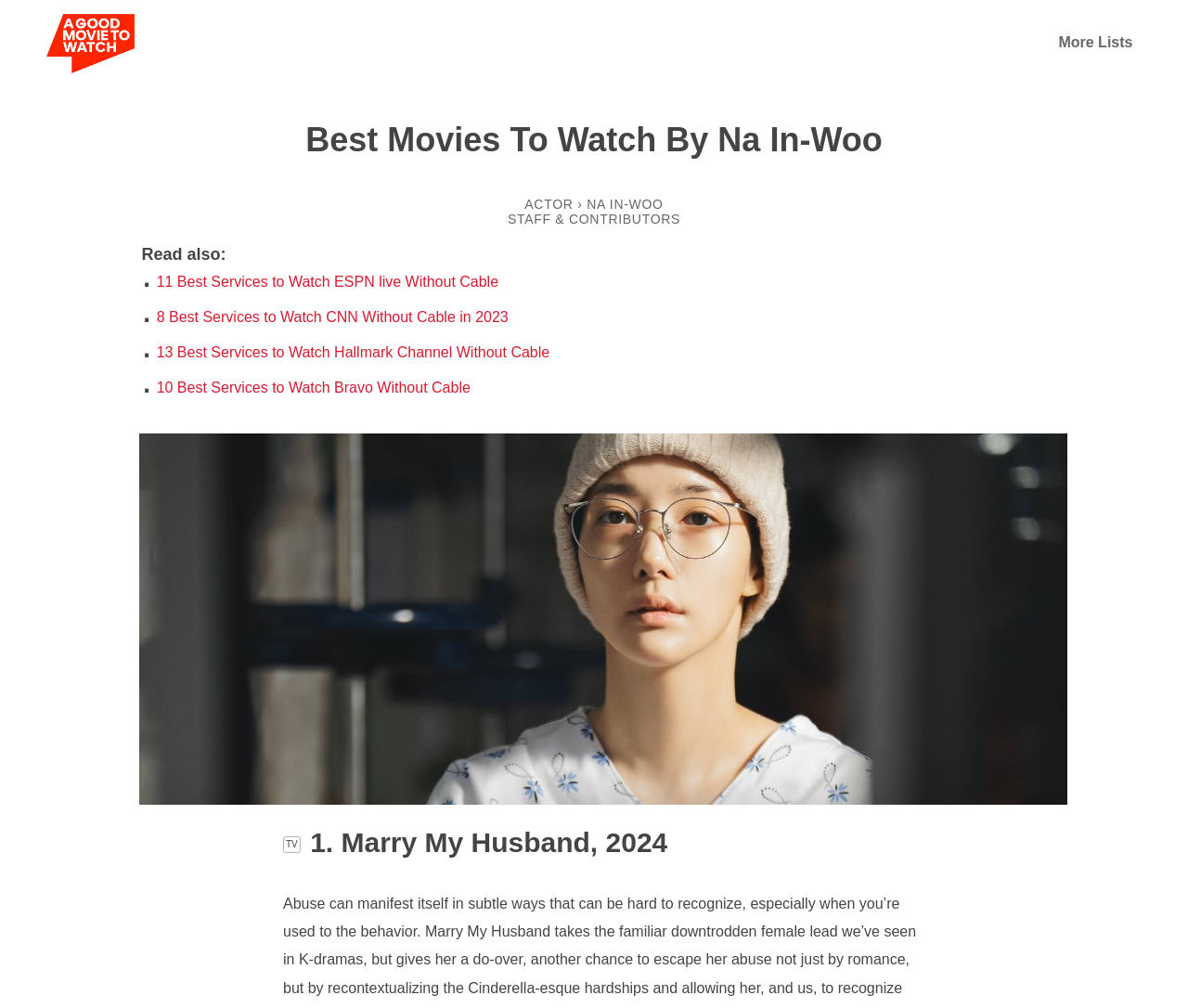What is the name of the actor featured?
Provide a one-word or short-phrase answer based on the image.

Na In-Woo